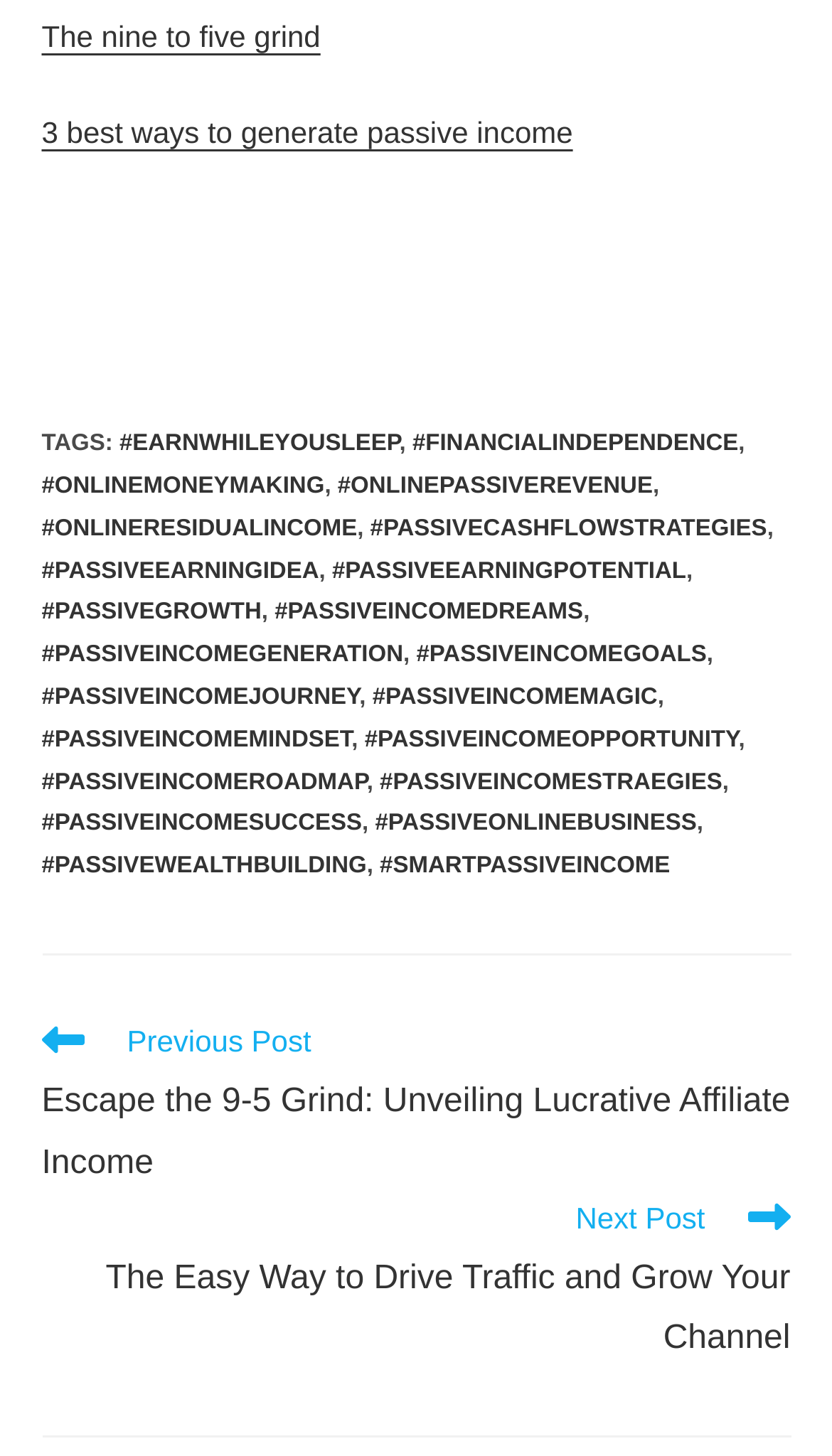Bounding box coordinates should be provided in the format (top-left x, top-left y, bottom-right x, bottom-right y) with all values between 0 and 1. Identify the bounding box for this UI element: The nine to five grind

[0.05, 0.013, 0.385, 0.037]